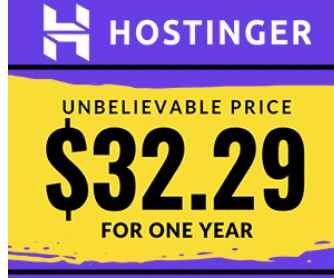Explain in detail what you see in the image.

The image showcases a promotional advertisement for Hostinger, a web hosting service. Set against a vibrant purple and yellow background, the design features the Hostinger logo prominently at the top. The bold text highlights an "UNBELIEVABLE PRICE" of "$32.29" for a one-year subscription, aiming to attract potential customers with an enticing offer. The combination of bright colors and large font sizes emphasizes the affordability and value of the hosting service, making it visually appealing for users scanning for budget-friendly options in web hosting.